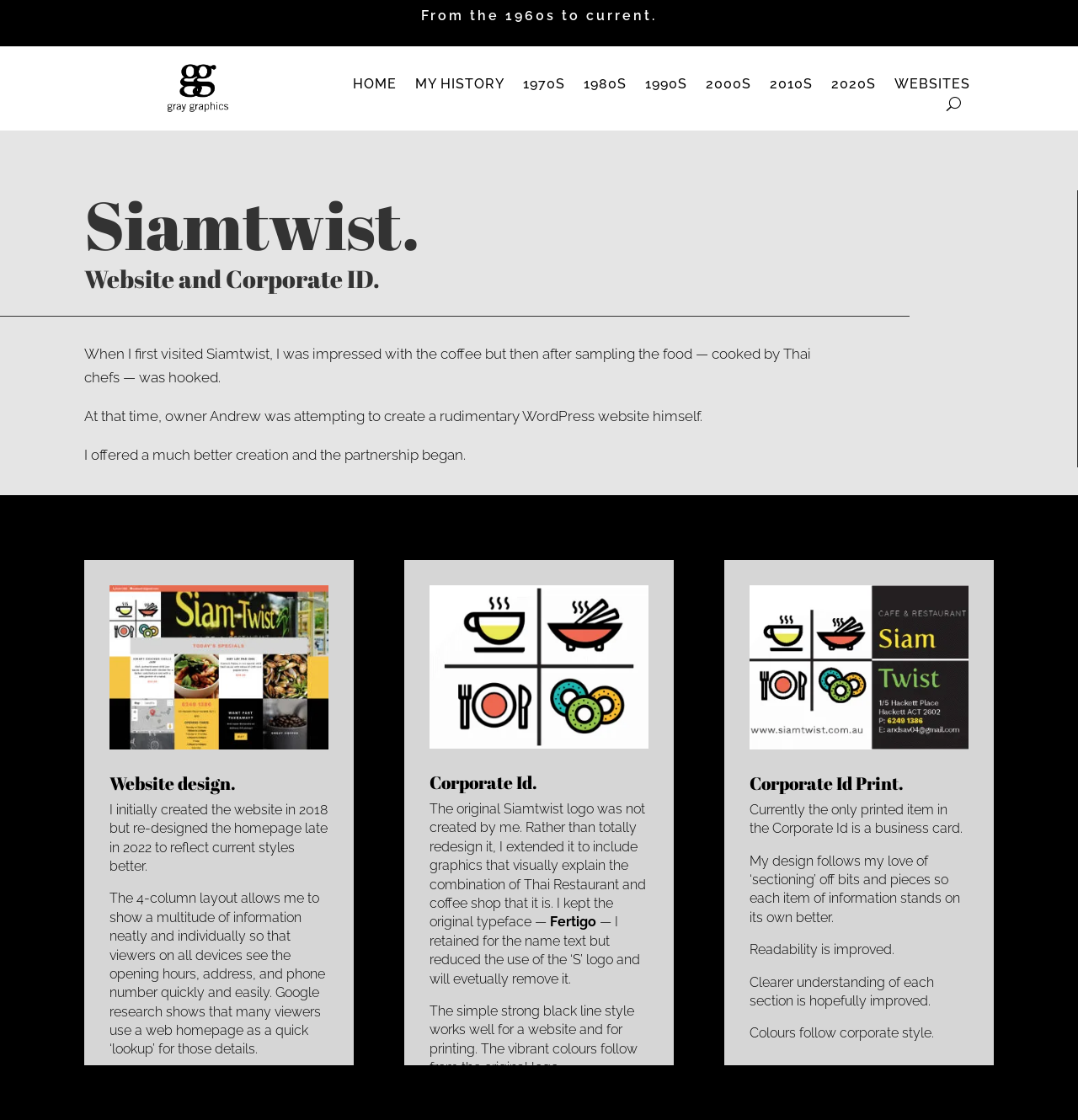Please locate the bounding box coordinates of the element's region that needs to be clicked to follow the instruction: "Click the link to view the 1970S page". The bounding box coordinates should be provided as four float numbers between 0 and 1, i.e., [left, top, right, bottom].

[0.485, 0.07, 0.524, 0.086]